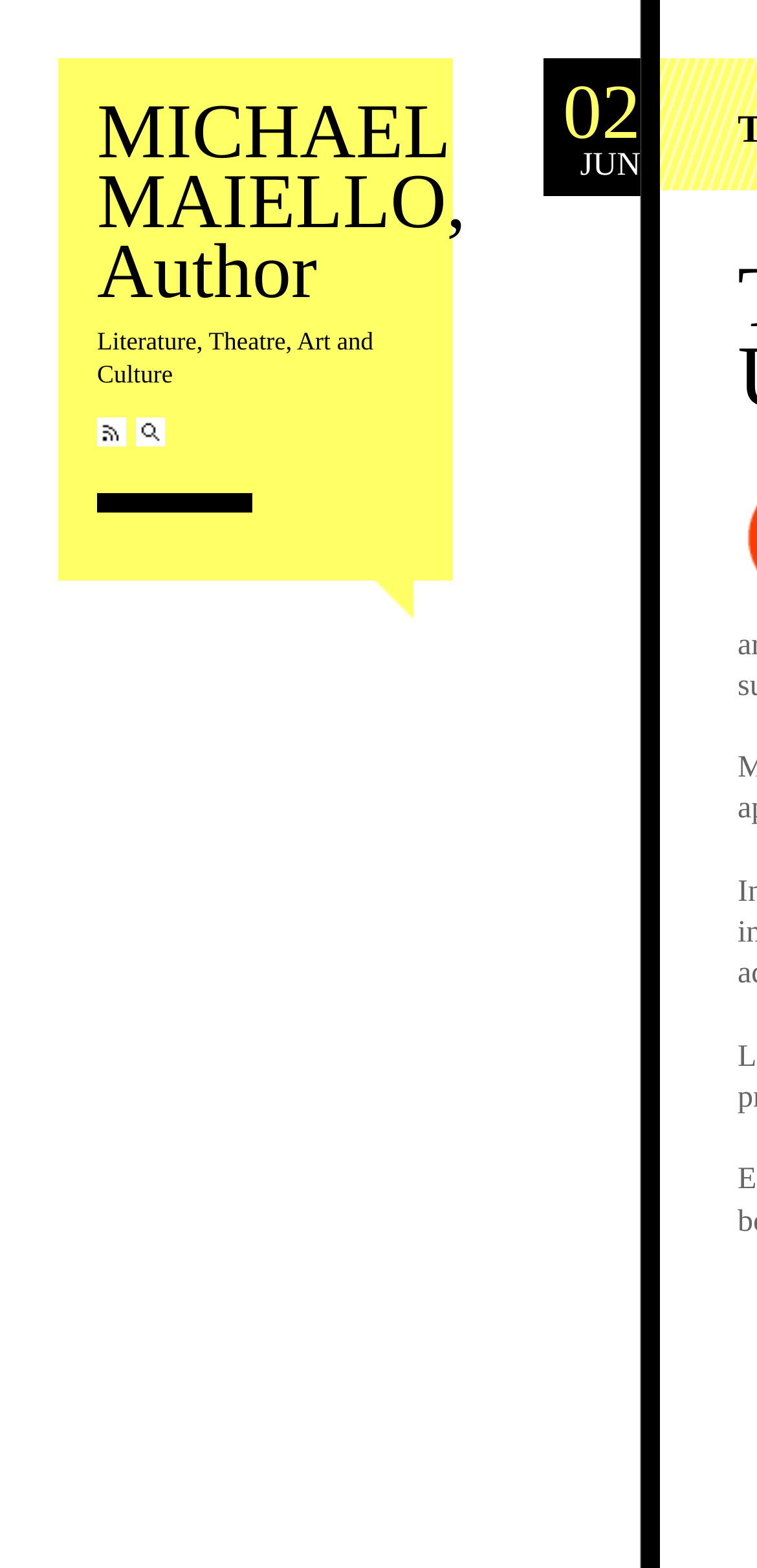Is there an RSS feed available on this webpage?
Using the image, provide a detailed and thorough answer to the question.

The presence of a link with the text 'RSS Feed' suggests that an RSS feed is available on this webpage, allowing users to subscribe to updates.